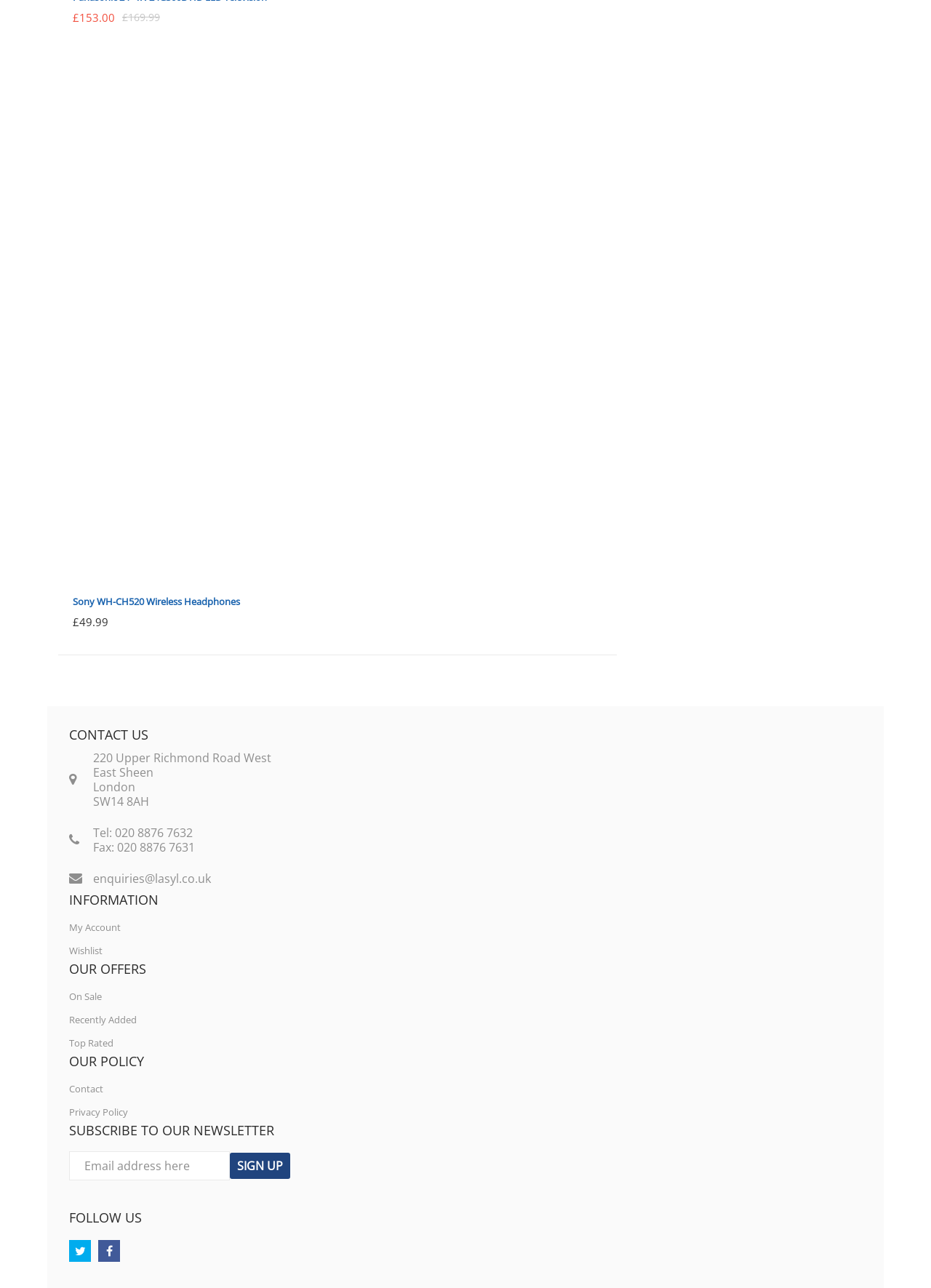What is the original price of the Sony WH-CH520 Wireless Headphones?
Refer to the image and answer the question using a single word or phrase.

£169.99